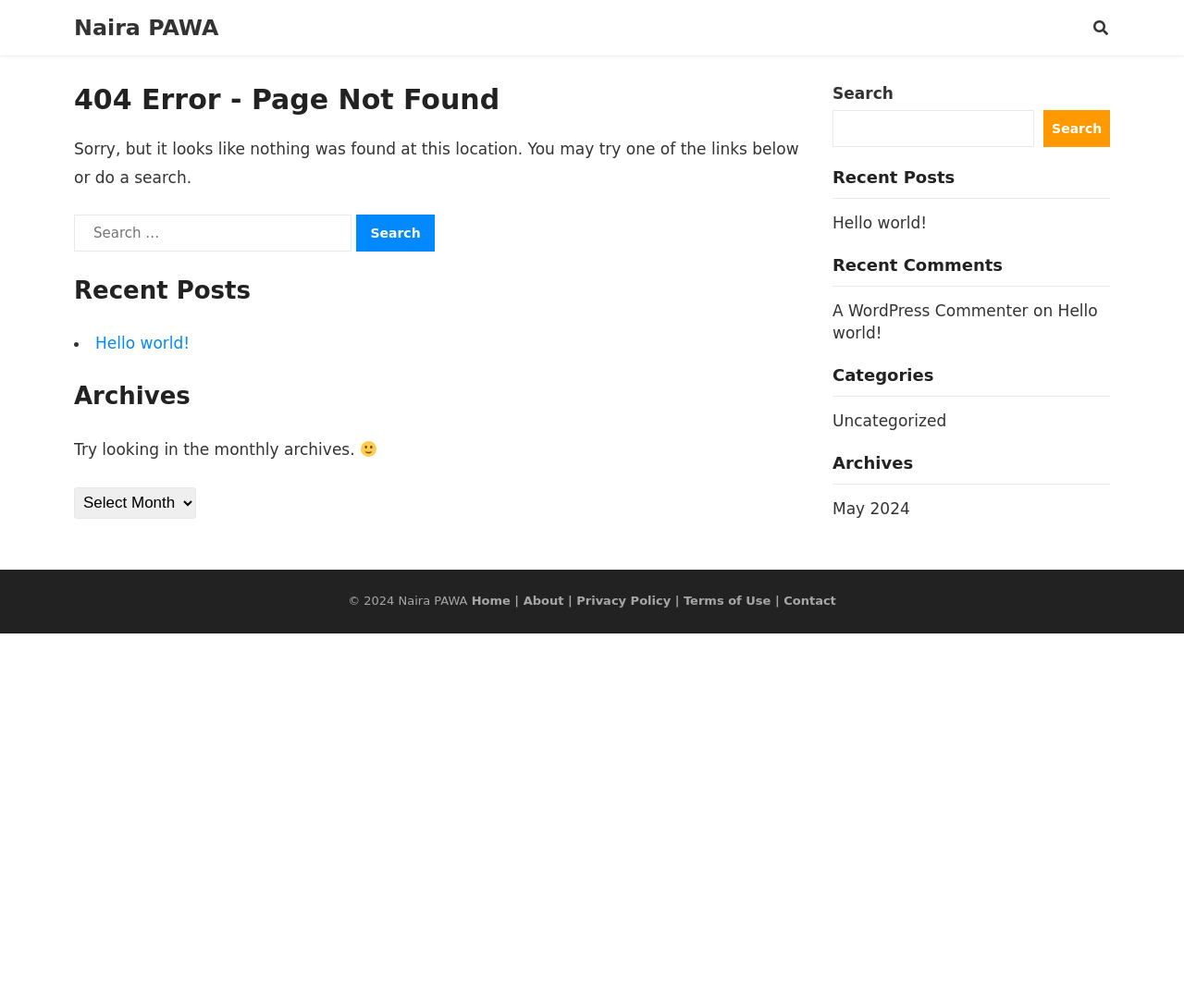Please specify the bounding box coordinates of the region to click in order to perform the following instruction: "Search in the sidebar".

[0.703, 0.109, 0.874, 0.146]